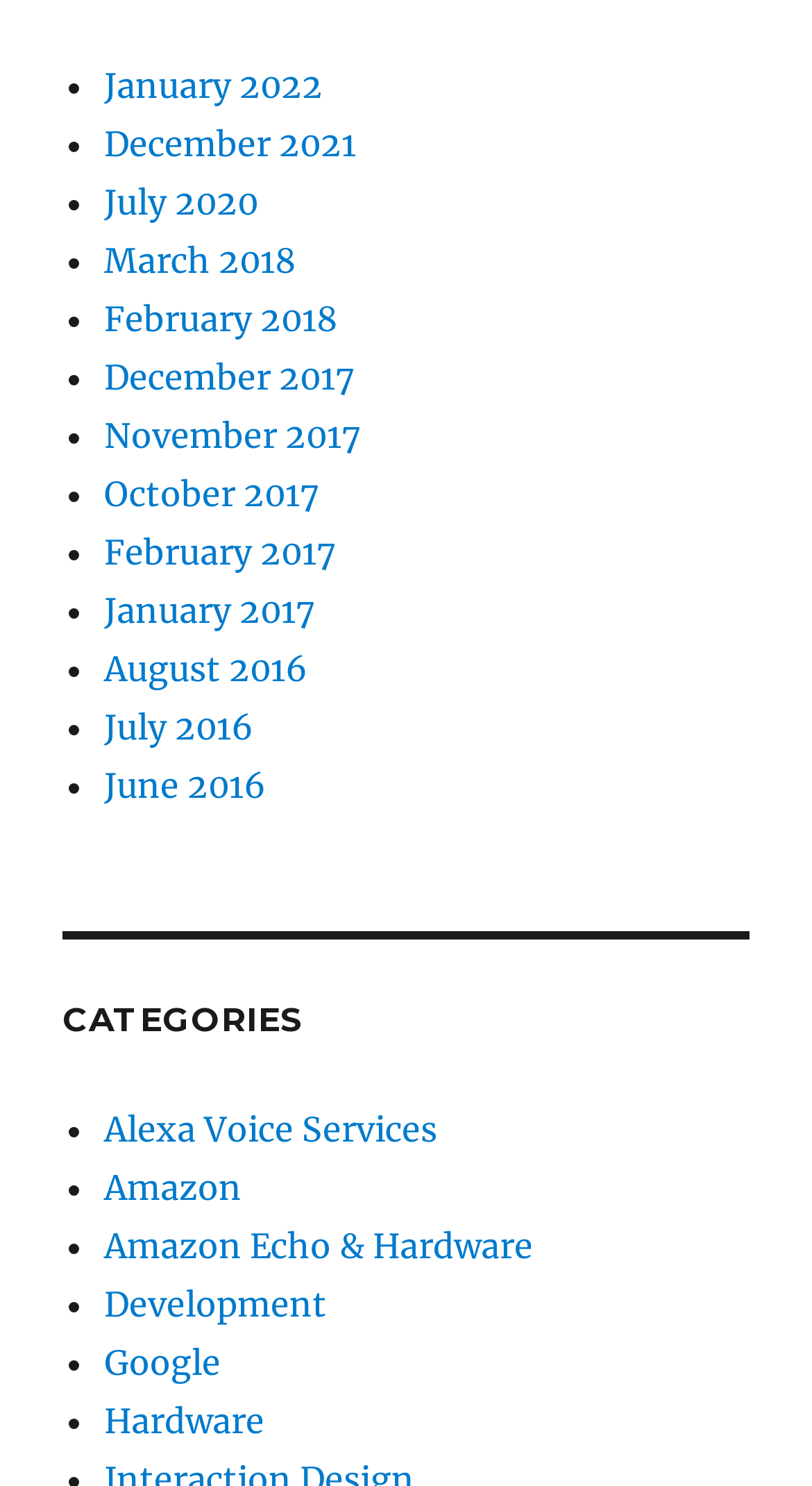Please locate the bounding box coordinates of the element that should be clicked to complete the given instruction: "View January 2022 archives".

[0.128, 0.044, 0.397, 0.072]